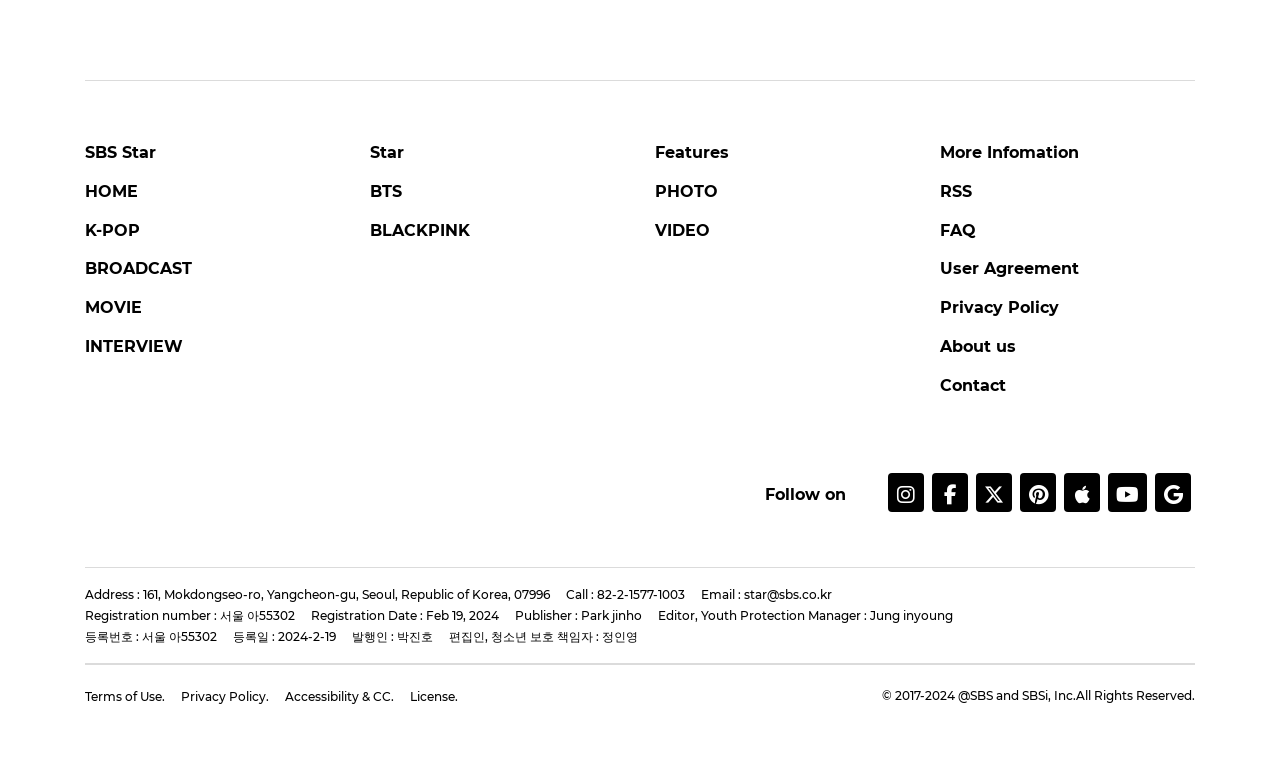Using the element description: "User Agreement", determine the bounding box coordinates. The coordinates should be in the format [left, top, right, bottom], with values between 0 and 1.

[0.734, 0.341, 0.934, 0.381]